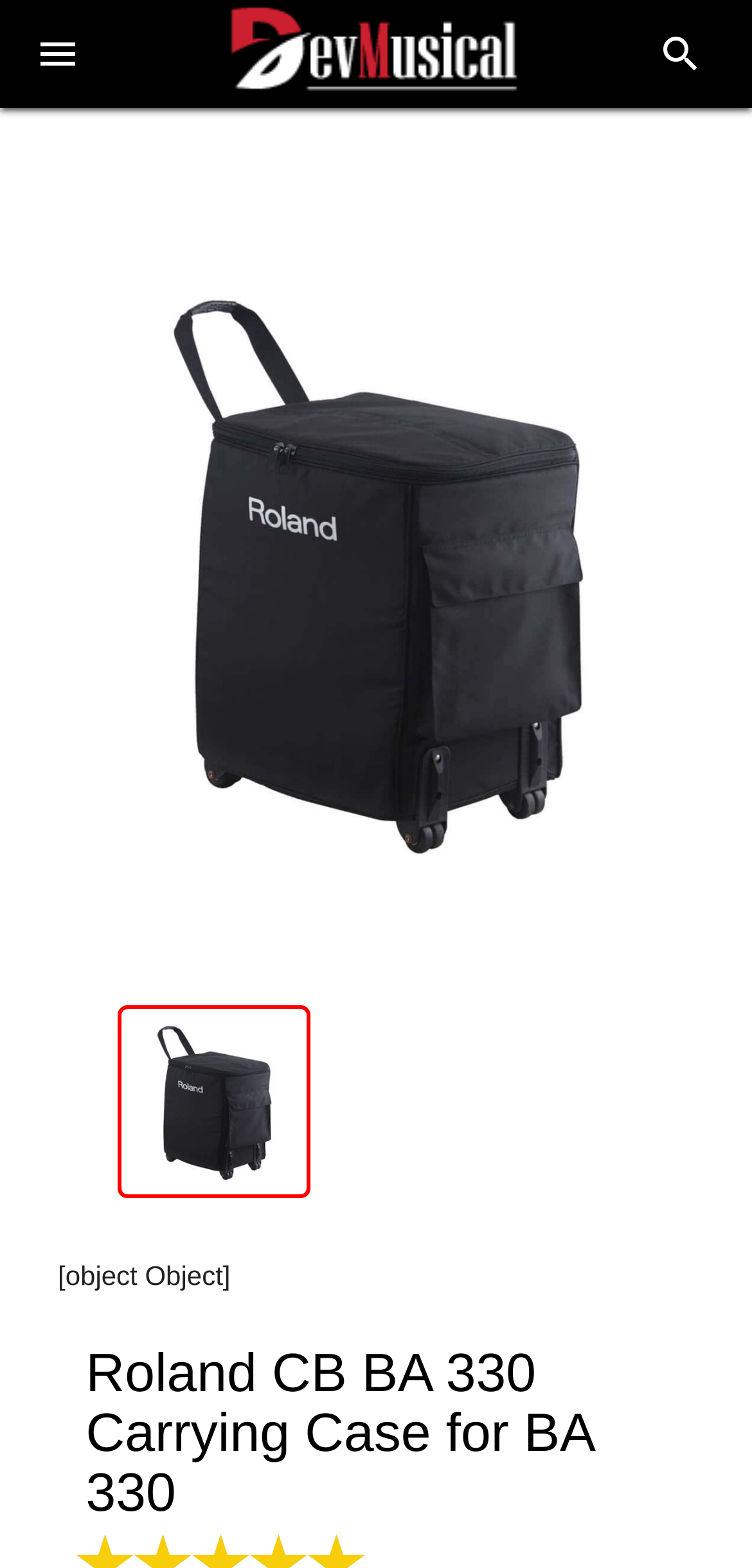Using the provided element description "menu", determine the bounding box coordinates of the UI element.

[0.046, 0.0, 0.108, 0.069]